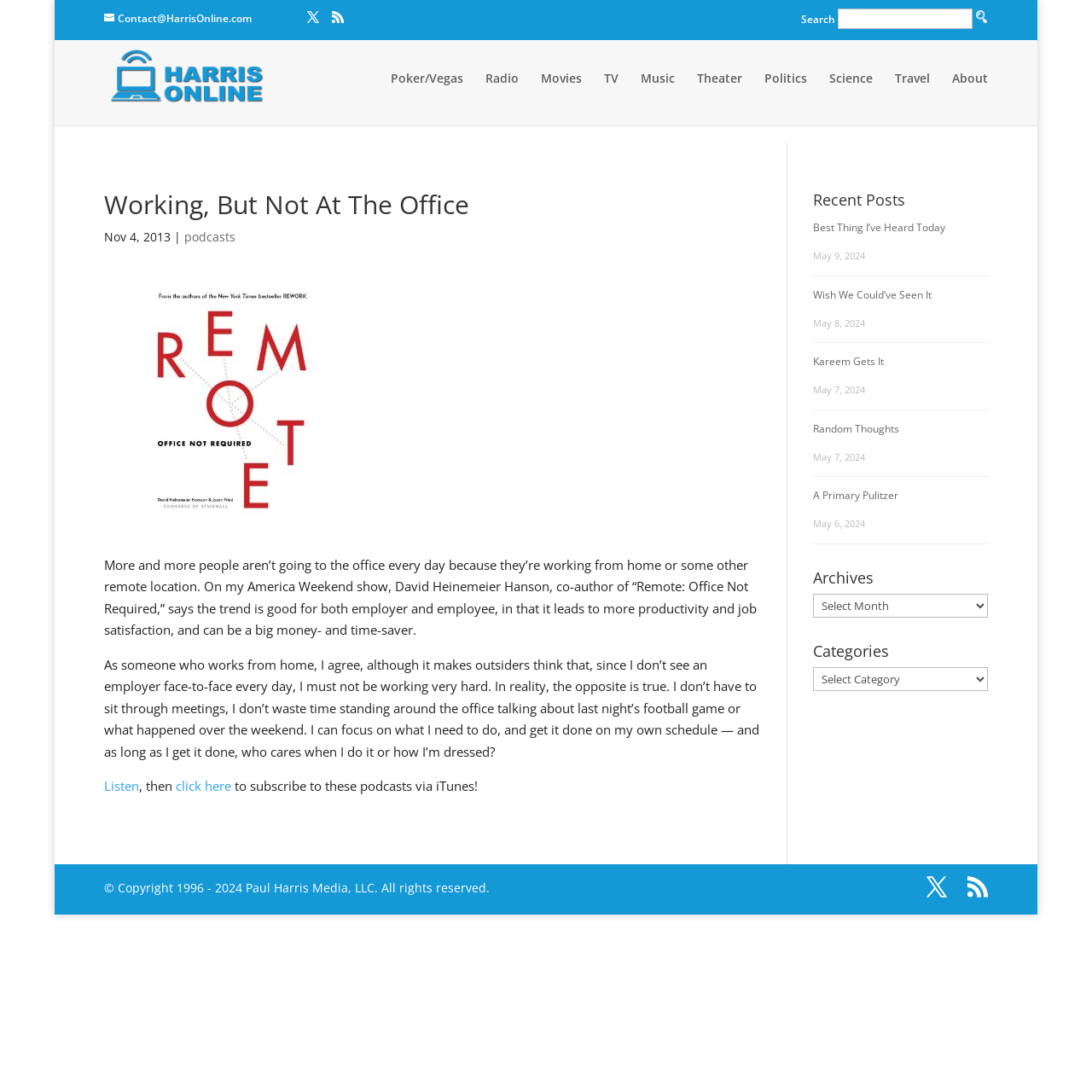Can you find and provide the main heading text of this webpage?

Working, But Not At The Office